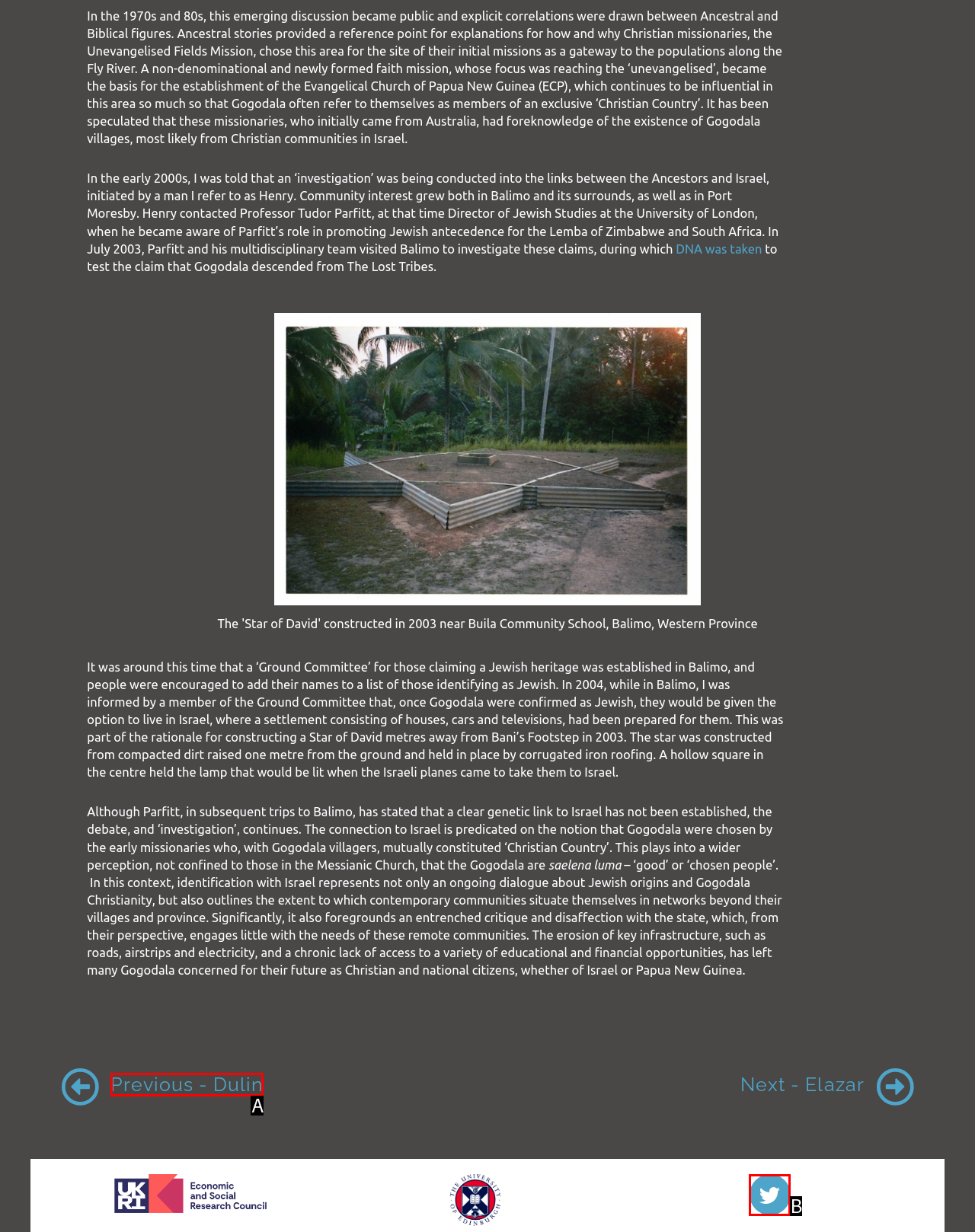Determine the UI element that matches the description: parent_node: Comment name="author" placeholder="Name *"
Answer with the letter from the given choices.

None